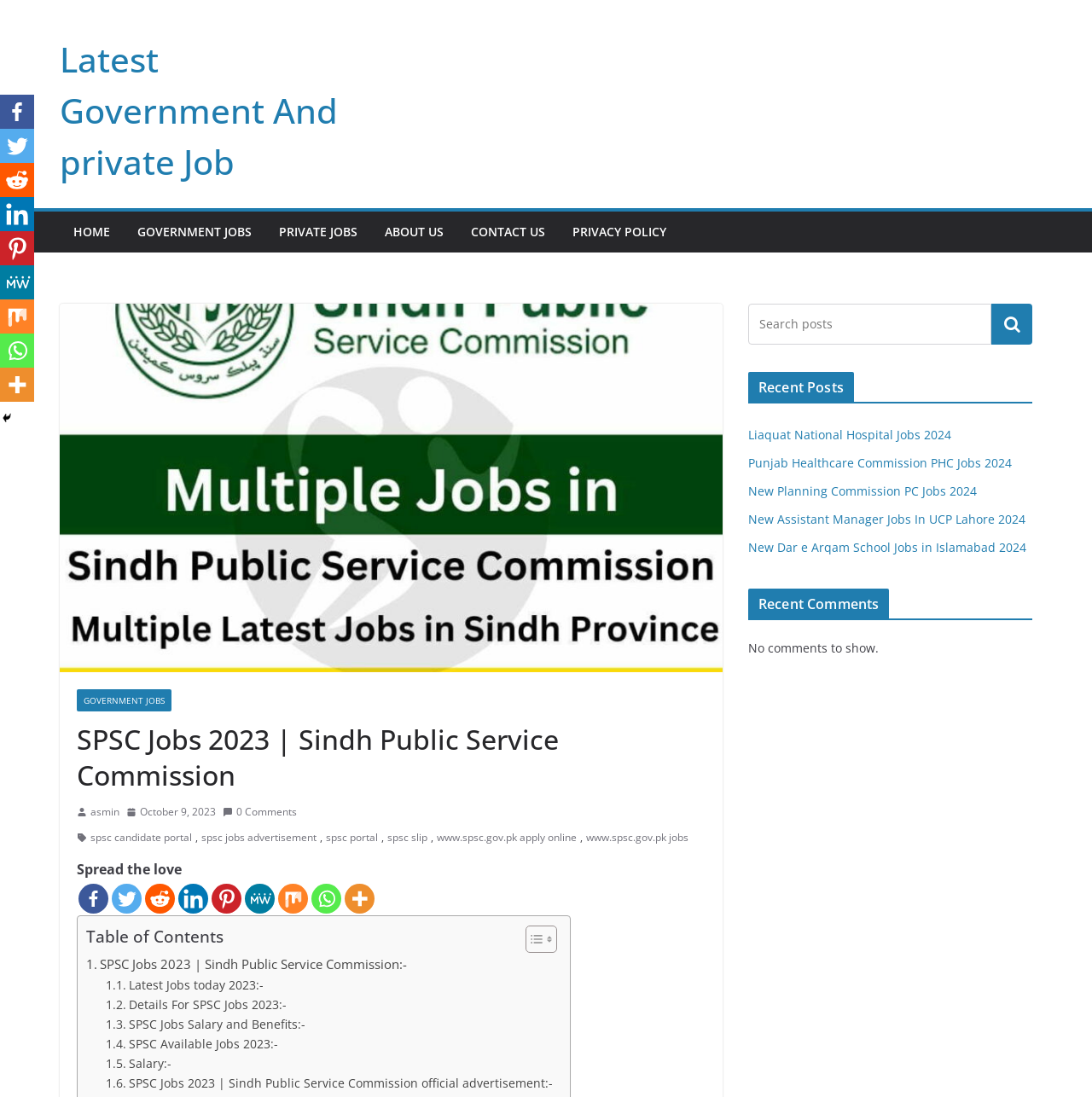Using the description: "Latest Jobs today 2023:-", determine the UI element's bounding box coordinates. Ensure the coordinates are in the format of four float numbers between 0 and 1, i.e., [left, top, right, bottom].

[0.097, 0.889, 0.241, 0.907]